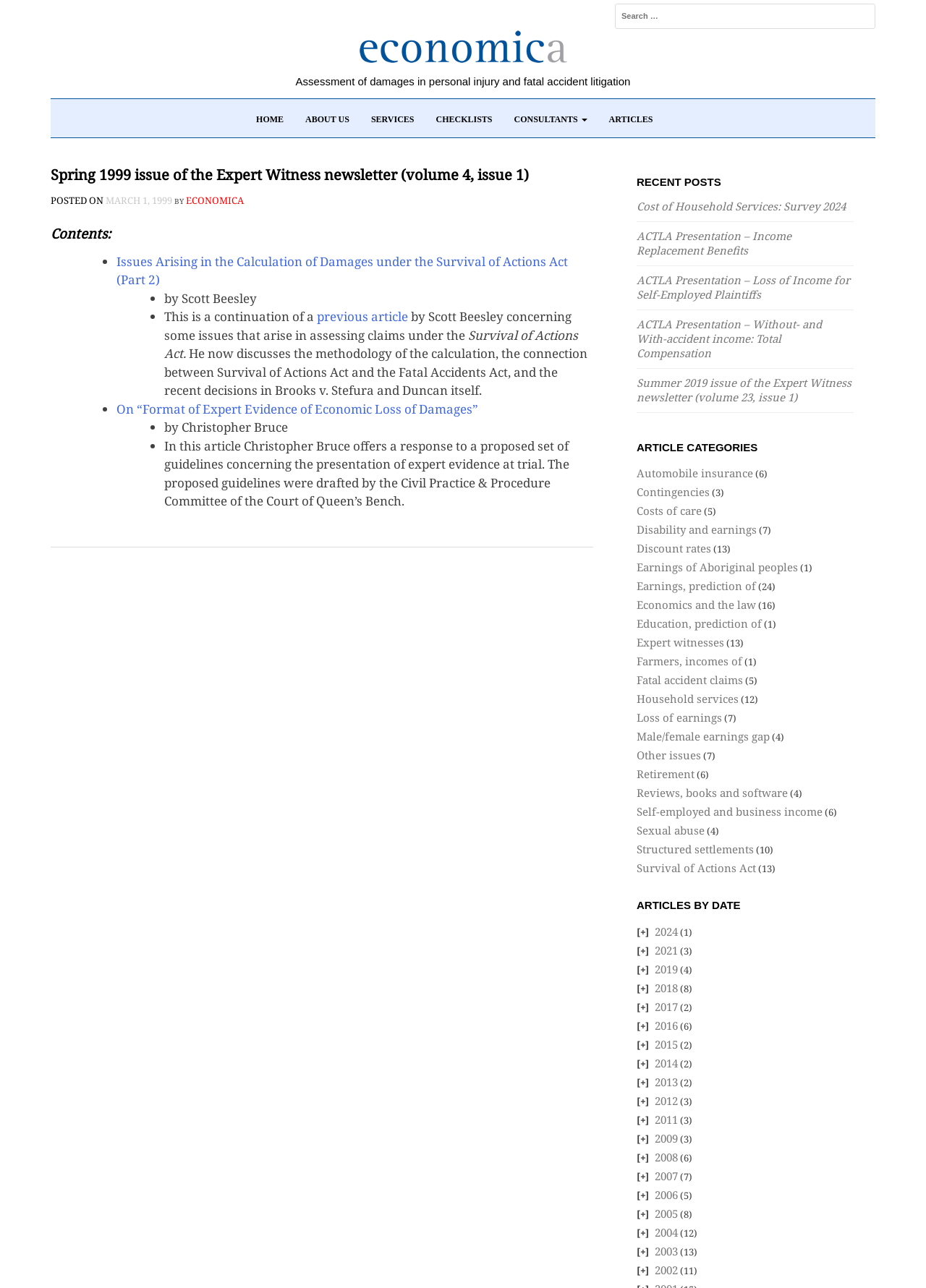Please specify the bounding box coordinates in the format (top-left x, top-left y, bottom-right x, bottom-right y), with values ranging from 0 to 1. Identify the bounding box for the UI component described as follows: 2002

[0.707, 0.98, 0.732, 0.991]